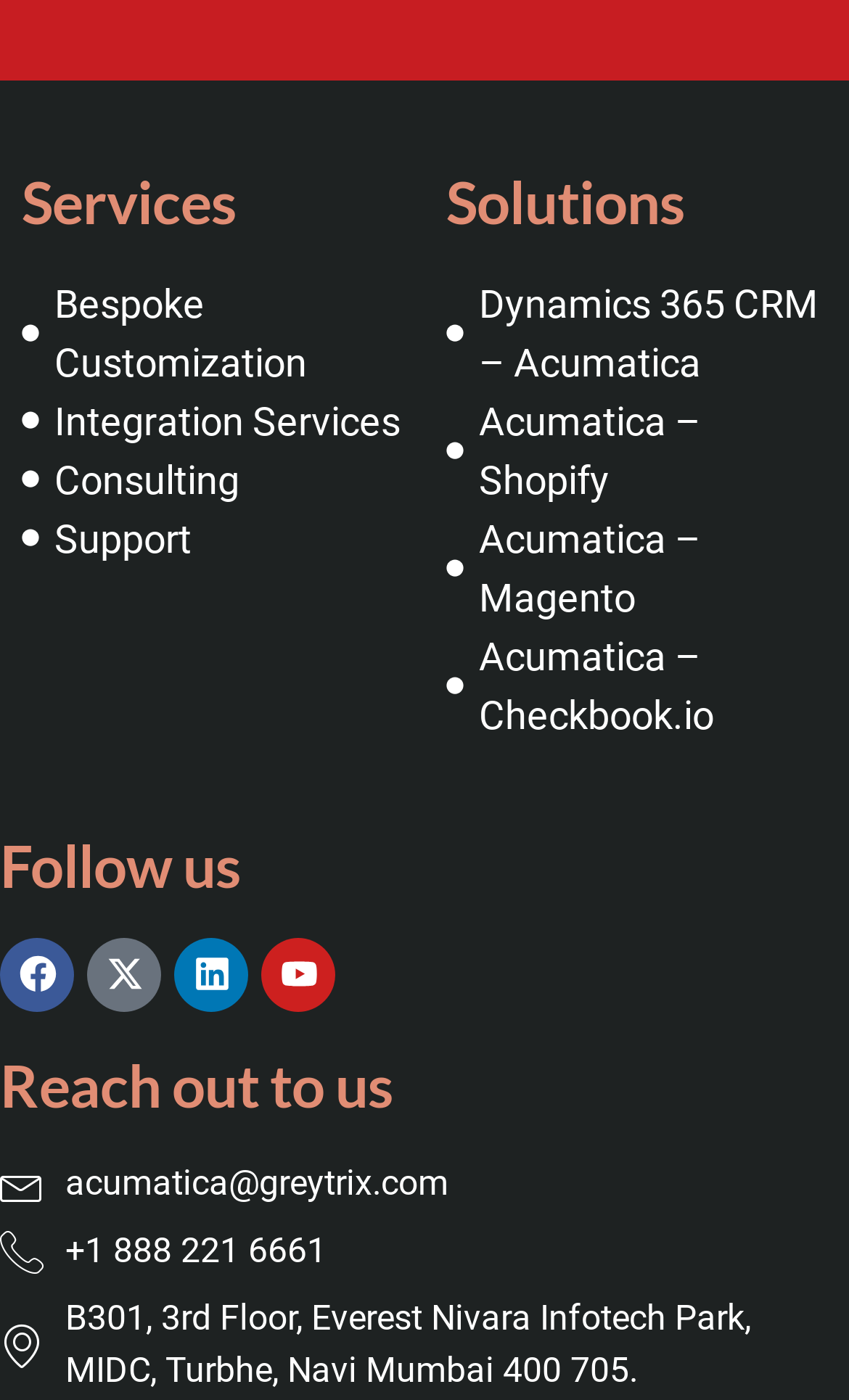Predict the bounding box for the UI component with the following description: "Dynamics 365 CRM – Acumatica".

[0.526, 0.195, 0.974, 0.279]